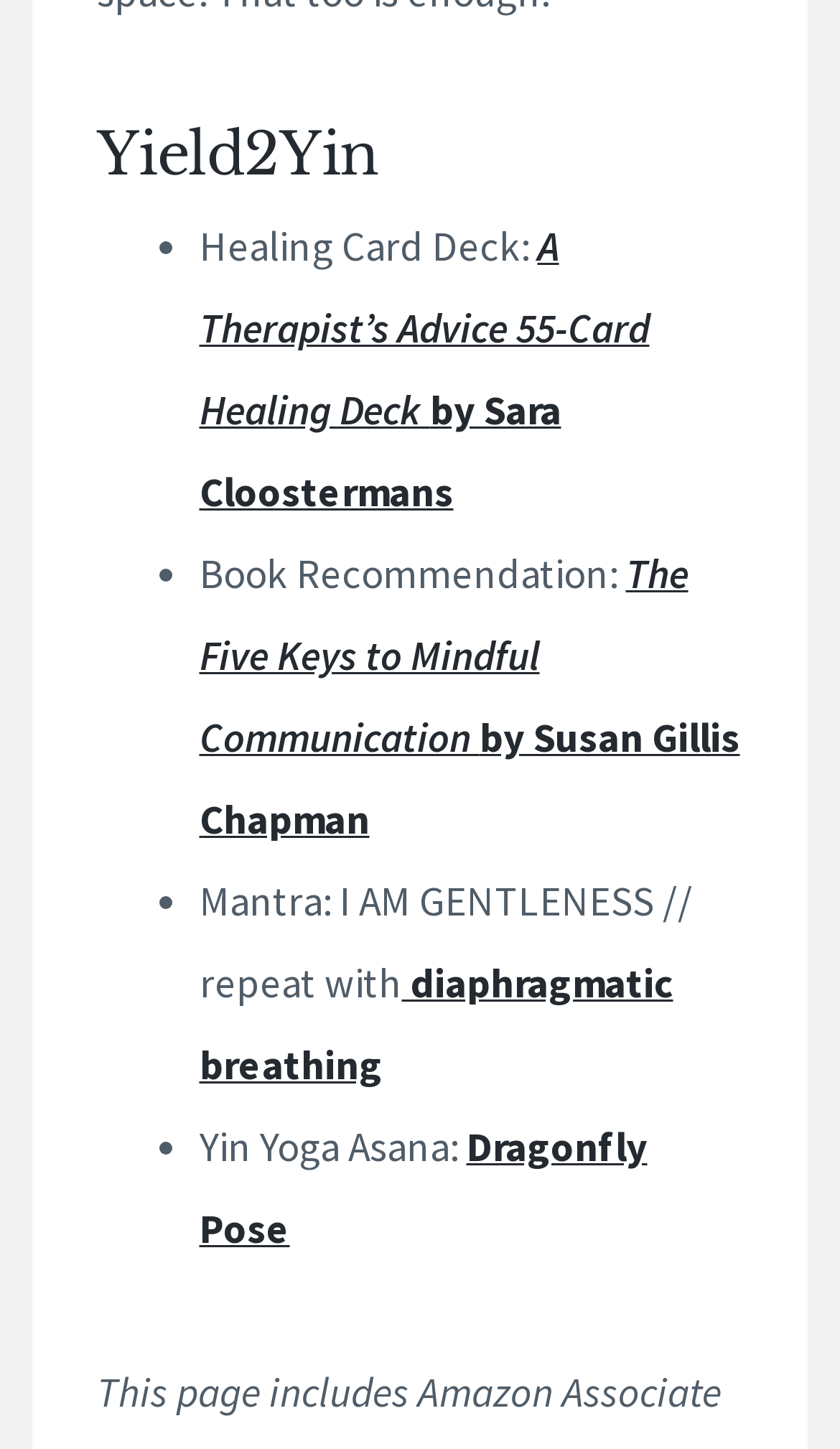Give a one-word or one-phrase response to the question:
What is the name of the yoga asana?

Dragonfly Pose